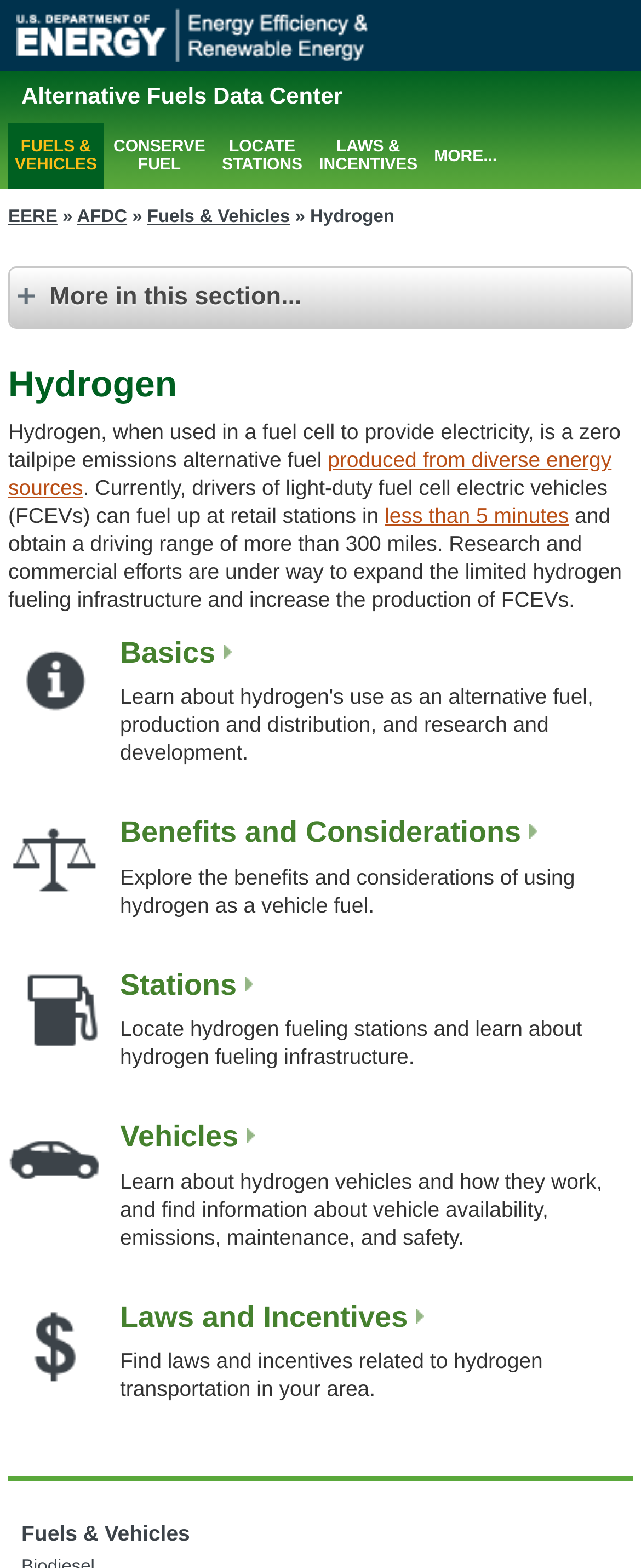What can be found in the 'Laws and Incentives' section?
Using the image as a reference, deliver a detailed and thorough answer to the question.

The 'Laws and Incentives' section is about finding laws and incentives related to hydrogen transportation in a specific area, as indicated by the text 'Find laws and incentives related to hydrogen transportation in your area'.